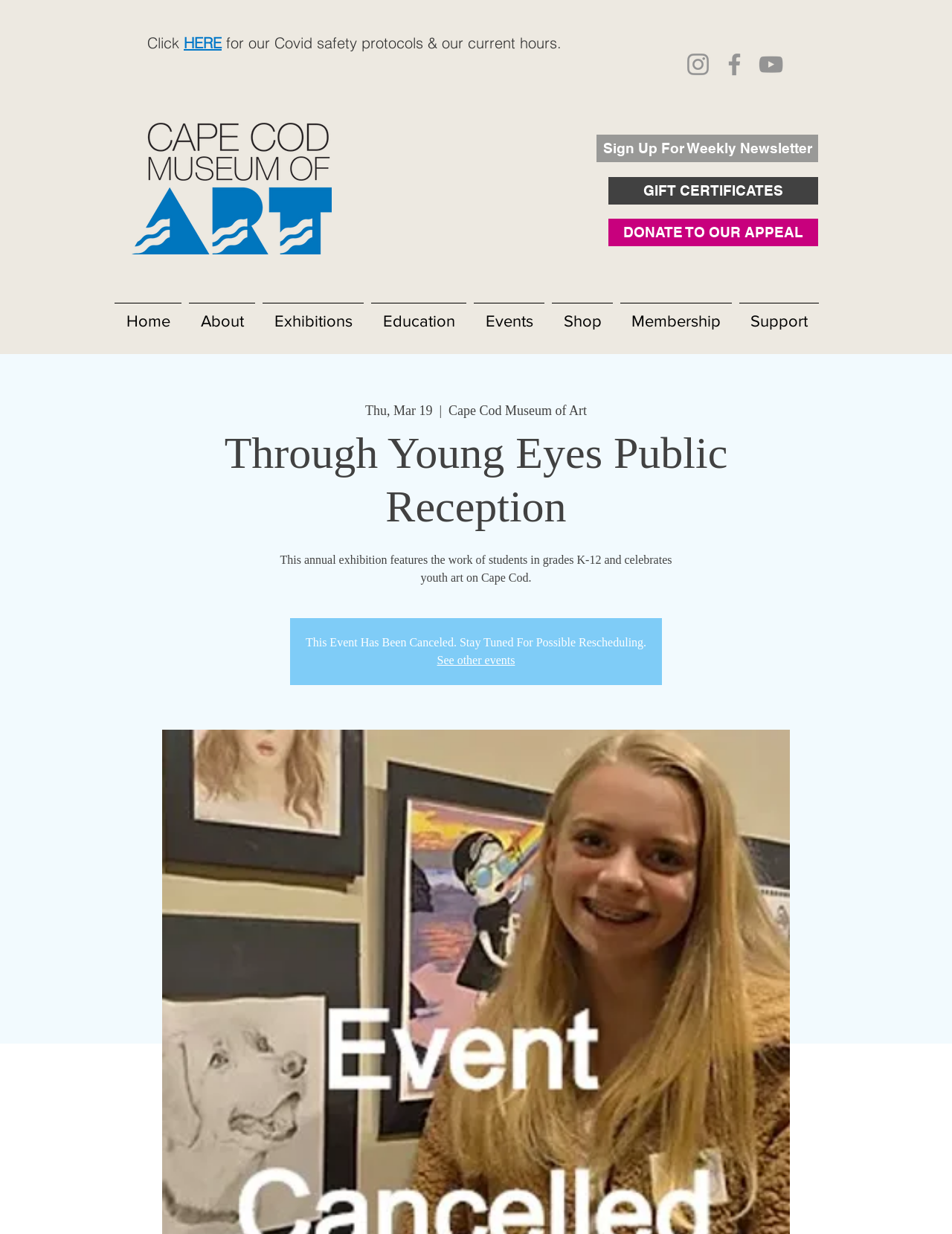Provide your answer in a single word or phrase: 
What is the name of the museum?

Cape Cod Museum of Art